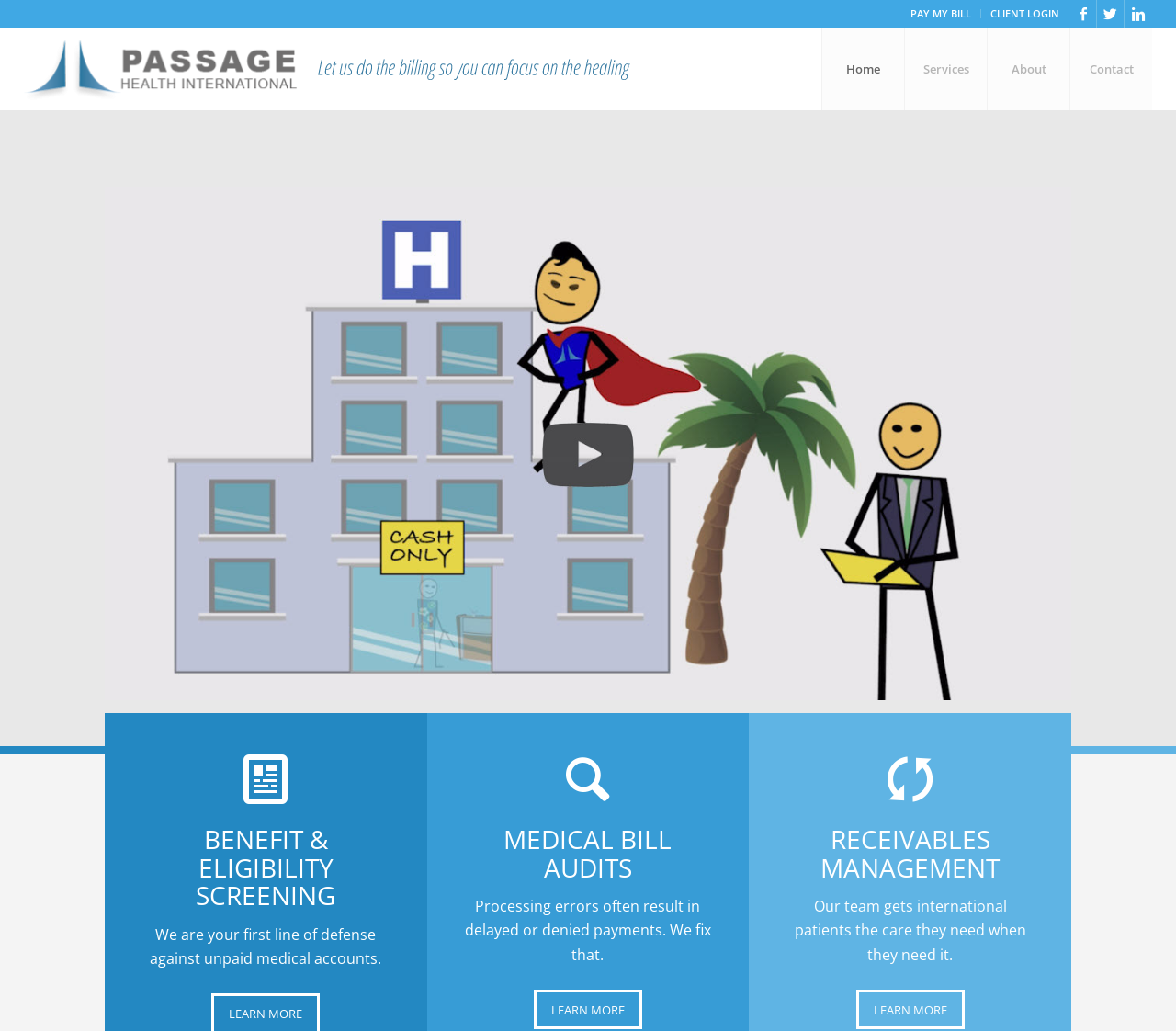Locate the bounding box coordinates of the element to click to perform the following action: 'Click the 'CLIENT LOGIN' link'. The coordinates should be given as four float values between 0 and 1, in the form of [left, top, right, bottom].

[0.842, 0.0, 0.901, 0.026]